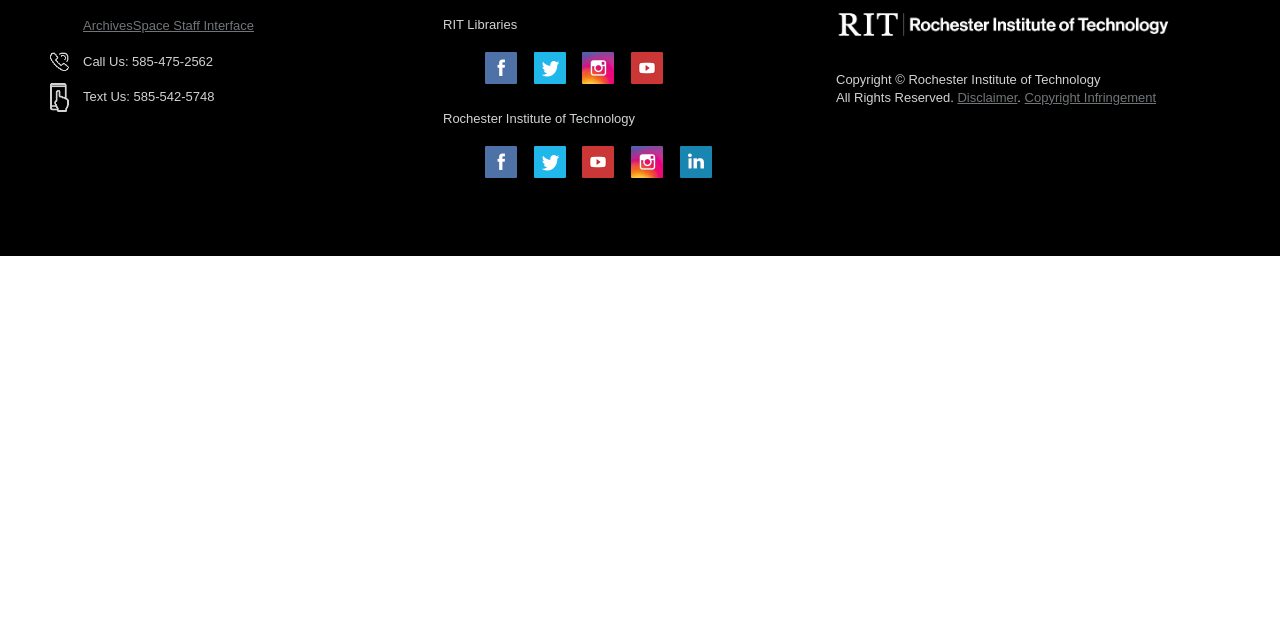Determine the bounding box coordinates for the UI element with the following description: "Twitter". The coordinates should be four float numbers between 0 and 1, represented as [left, top, right, bottom].

[0.417, 0.081, 0.442, 0.131]